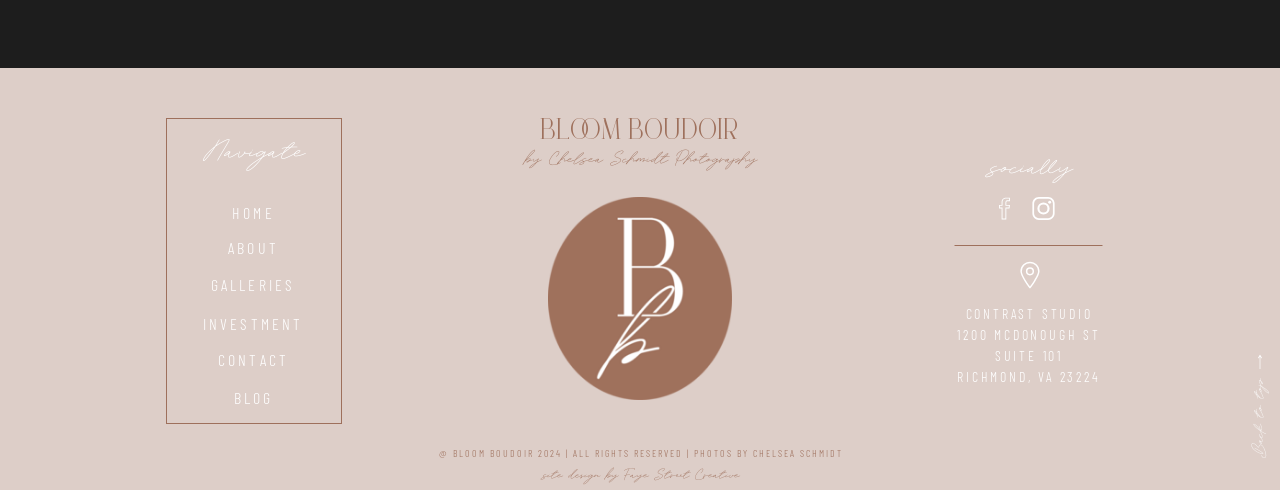What is the name of the photographer?
Use the screenshot to answer the question with a single word or phrase.

Chelsea Schmidt